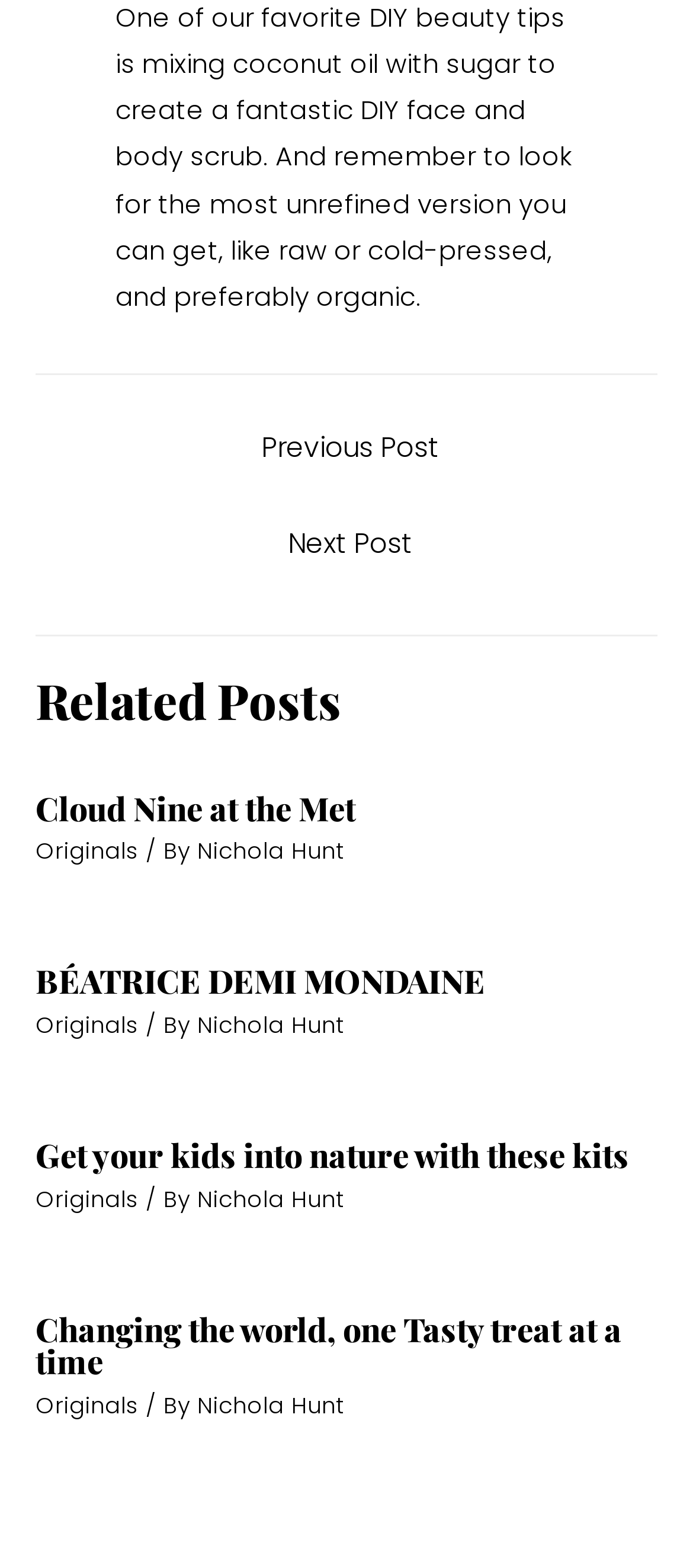Please indicate the bounding box coordinates for the clickable area to complete the following task: "Read 'Cloud Nine at the Met'". The coordinates should be specified as four float numbers between 0 and 1, i.e., [left, top, right, bottom].

[0.051, 0.505, 0.513, 0.529]